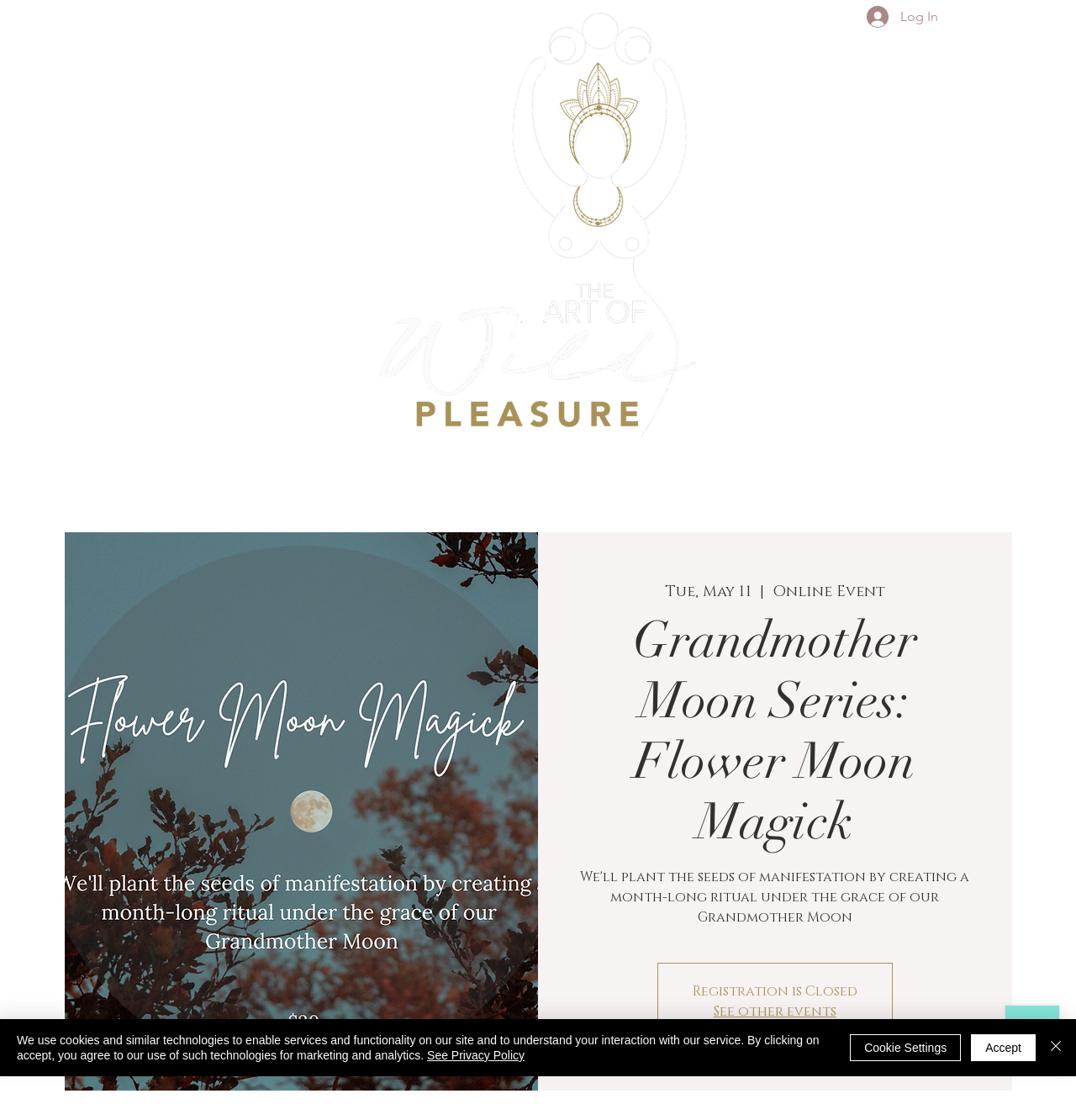Highlight the bounding box coordinates of the element you need to click to perform the following instruction: "Log in."

[0.795, 0.001, 0.883, 0.029]